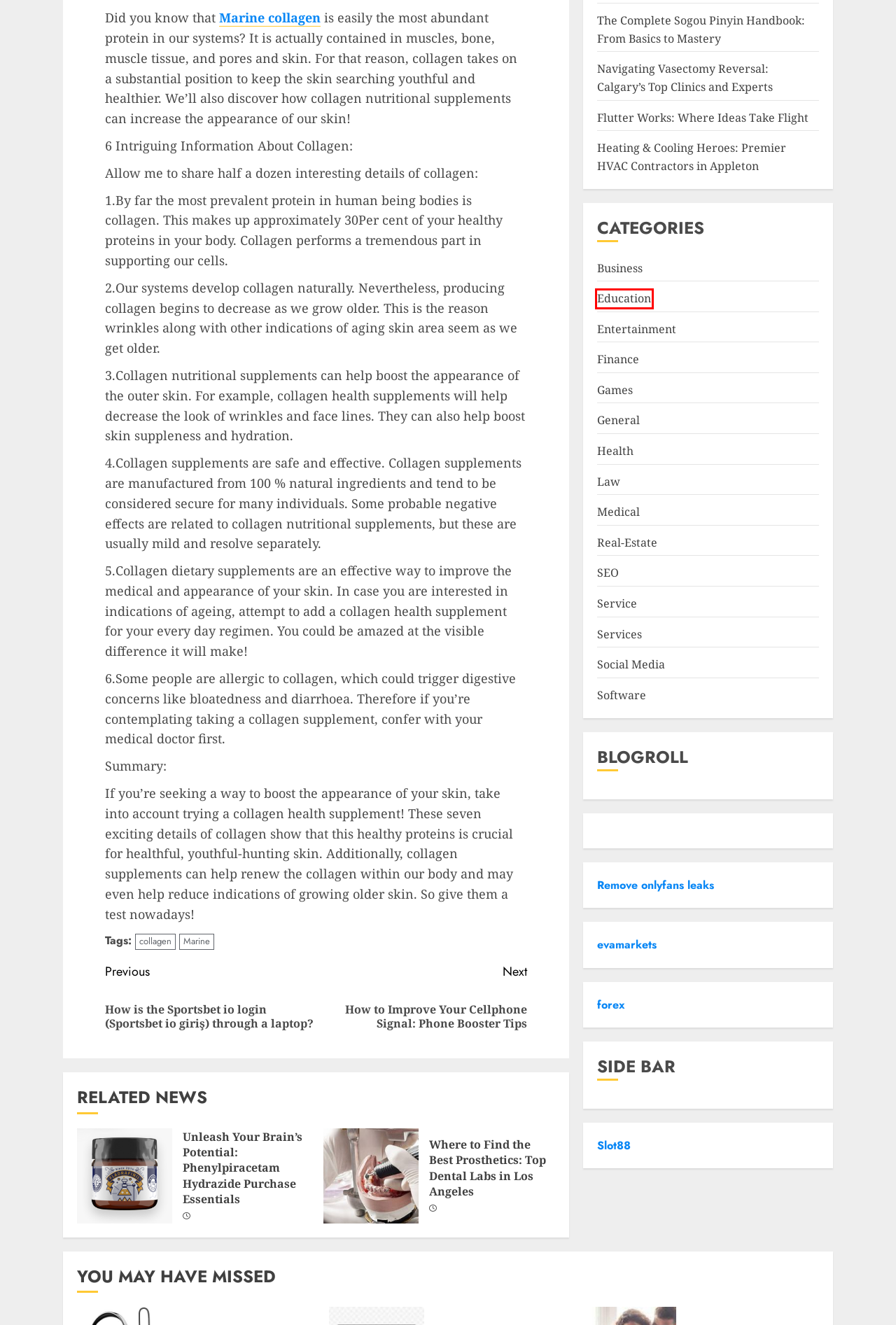Review the screenshot of a webpage that includes a red bounding box. Choose the webpage description that best matches the new webpage displayed after clicking the element within the bounding box. Here are the candidates:
A. Entertainment – VANITY FAIR
B. SEO – VANITY FAIR
C. Education – VANITY FAIR
D. Navigating Vasectomy Reversal: Calgary’s Top Clinics and Experts – VANITY FAIR
E. Marine – VANITY FAIR
F. Unleash Your Brain’s Potential: Phenylpiracetam Hydrazide Purchase Essentials – VANITY FAIR
G. General – VANITY FAIR
H. Heating & Cooling Heroes: Premier HVAC Contractors in Appleton – VANITY FAIR

C